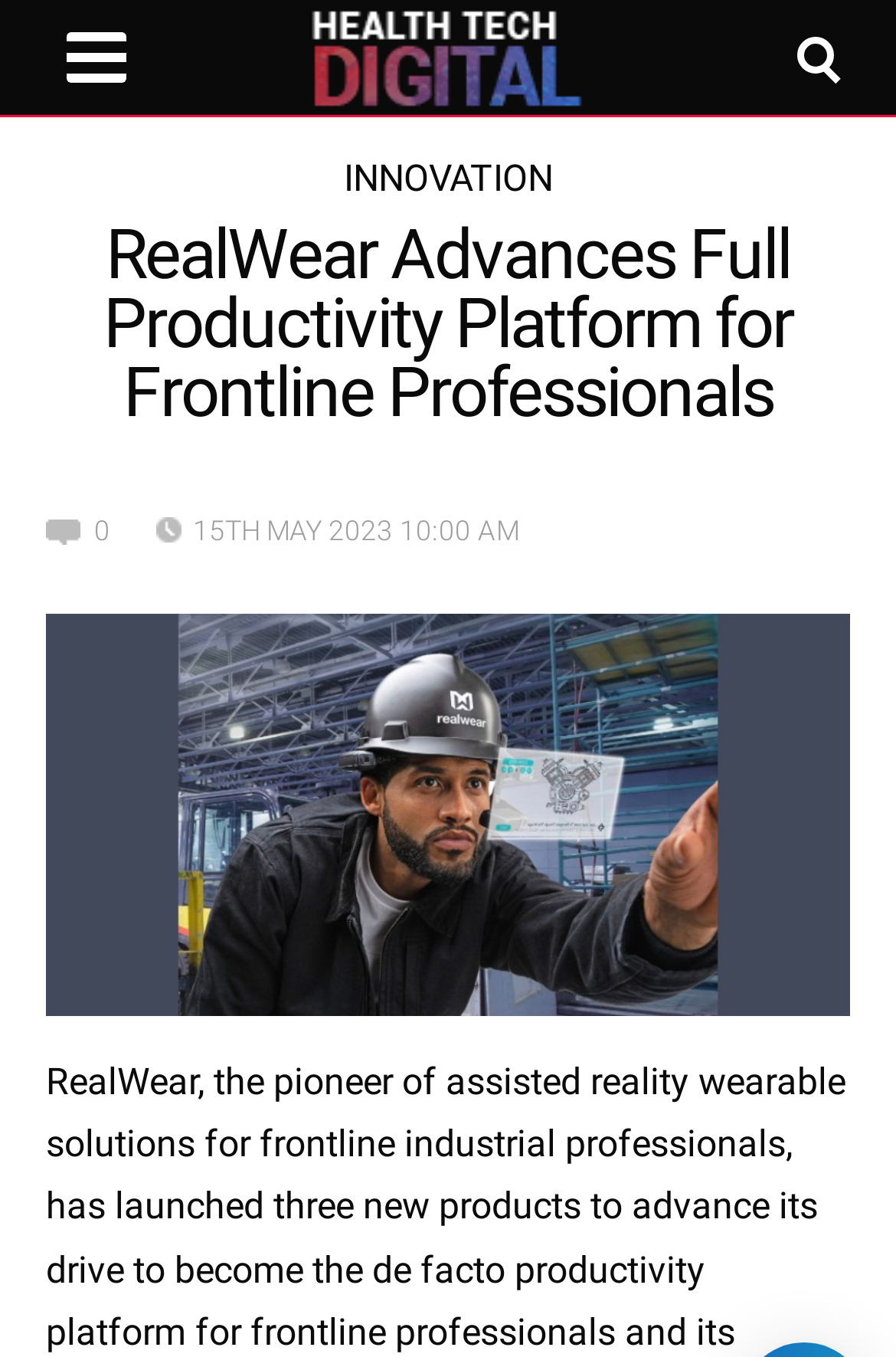What is the category of the news article? Examine the screenshot and reply using just one word or a brief phrase.

INNOVATION